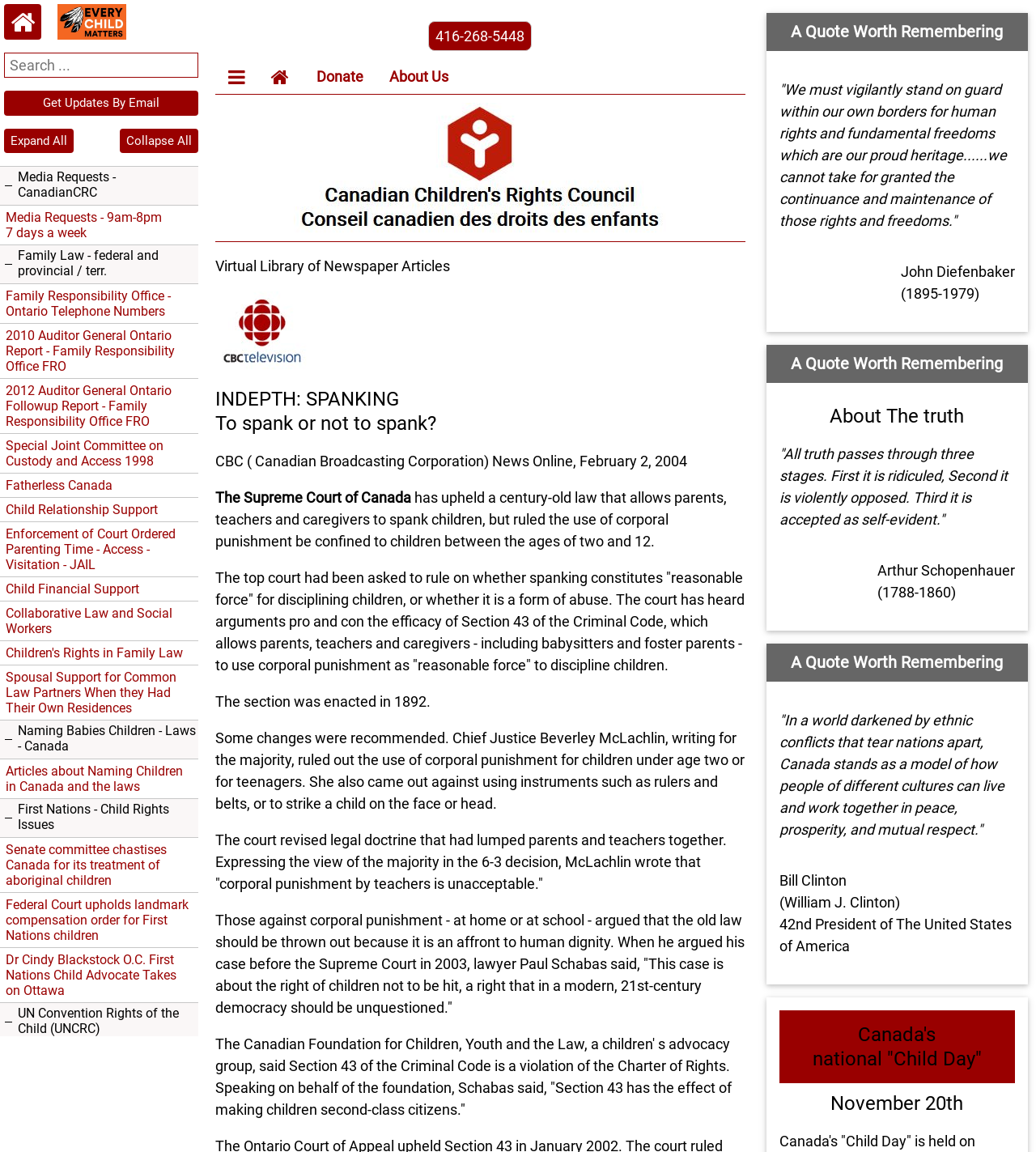Show the bounding box coordinates of the region that should be clicked to follow the instruction: "Click the 'Home webpage' button."

[0.004, 0.004, 0.04, 0.034]